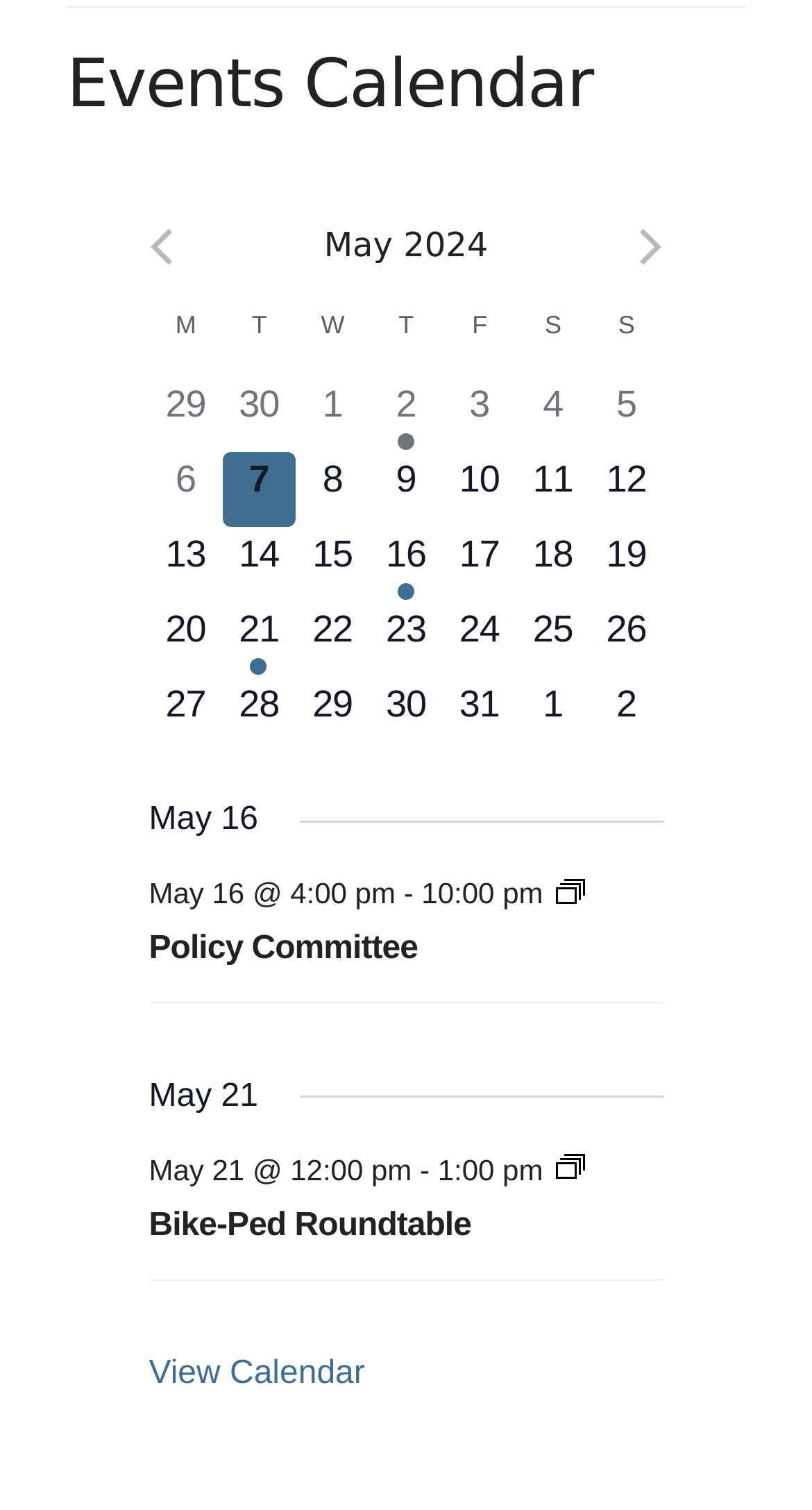Identify the bounding box coordinates of the element that should be clicked to fulfill this task: "View events on May 2". The coordinates should be provided as four float numbers between 0 and 1, i.e., [left, top, right, bottom].

[0.455, 0.25, 0.545, 0.299]